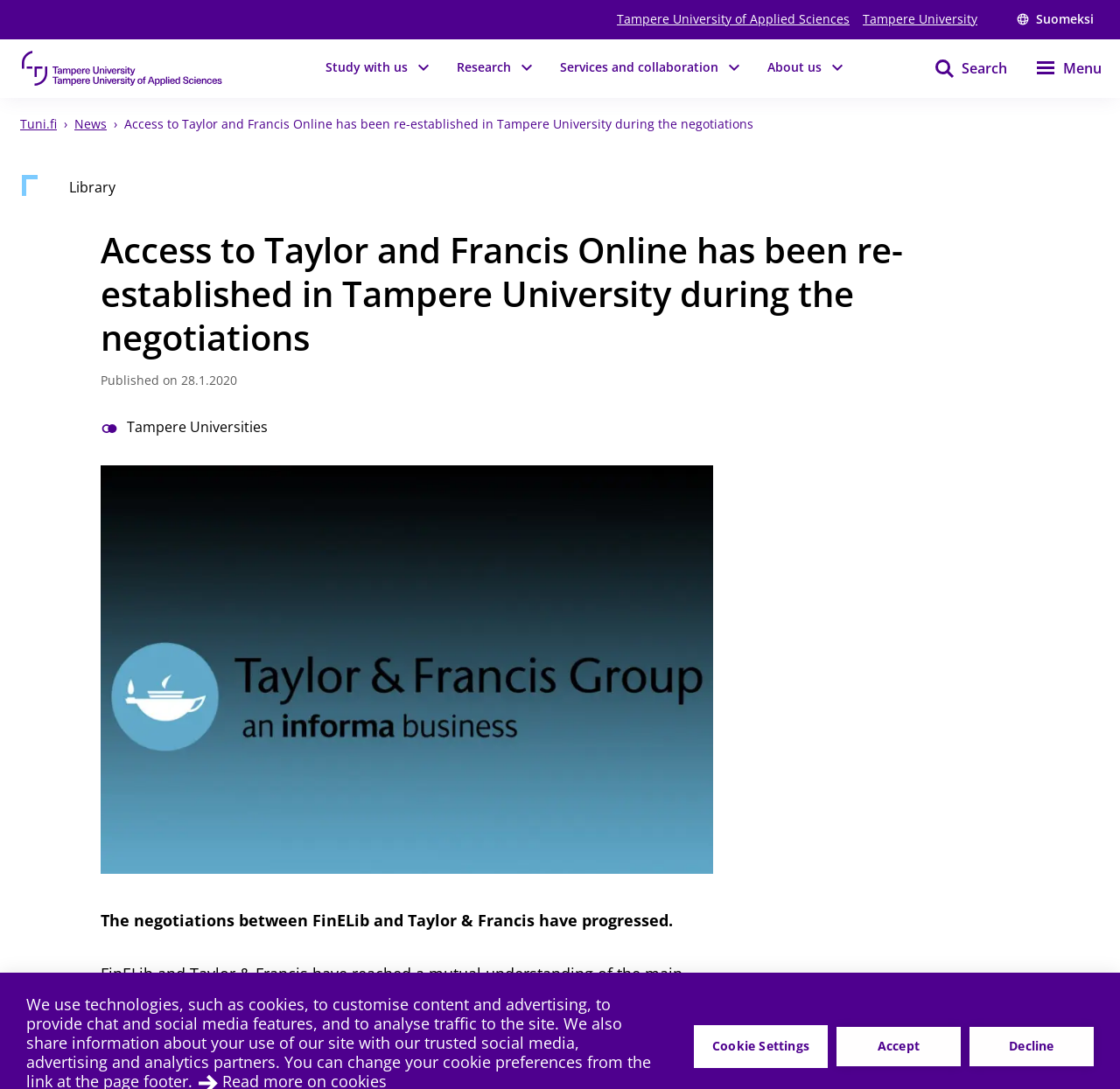Identify the bounding box coordinates of the clickable region to carry out the given instruction: "Click the 'Bindof+' link".

None